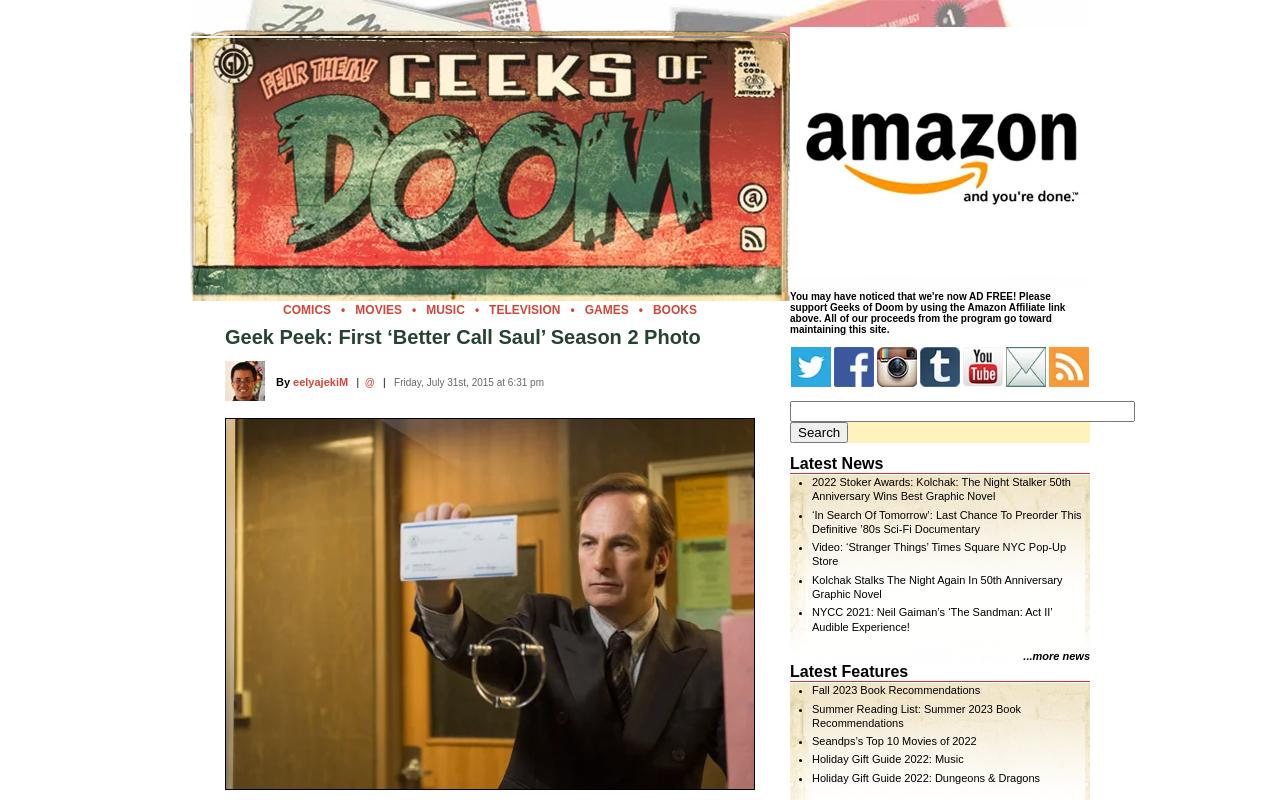Please determine the bounding box coordinates of the area that needs to be clicked to complete this task: 'Click on the 'COMICS' link'. The coordinates must be four float numbers between 0 and 1, formatted as [left, top, right, bottom].

[0.221, 0.379, 0.259, 0.396]